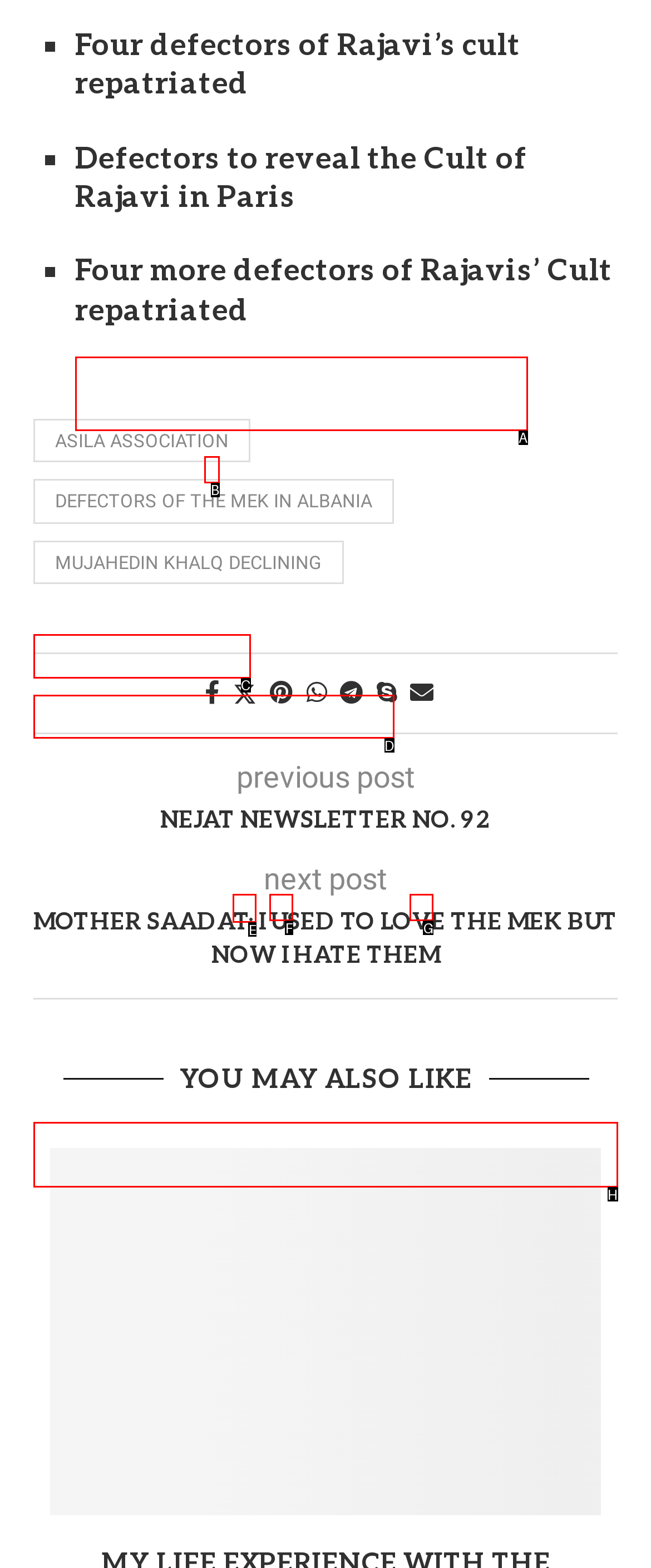Identify the correct UI element to click on to achieve the following task: Share on Facebook Respond with the corresponding letter from the given choices.

B